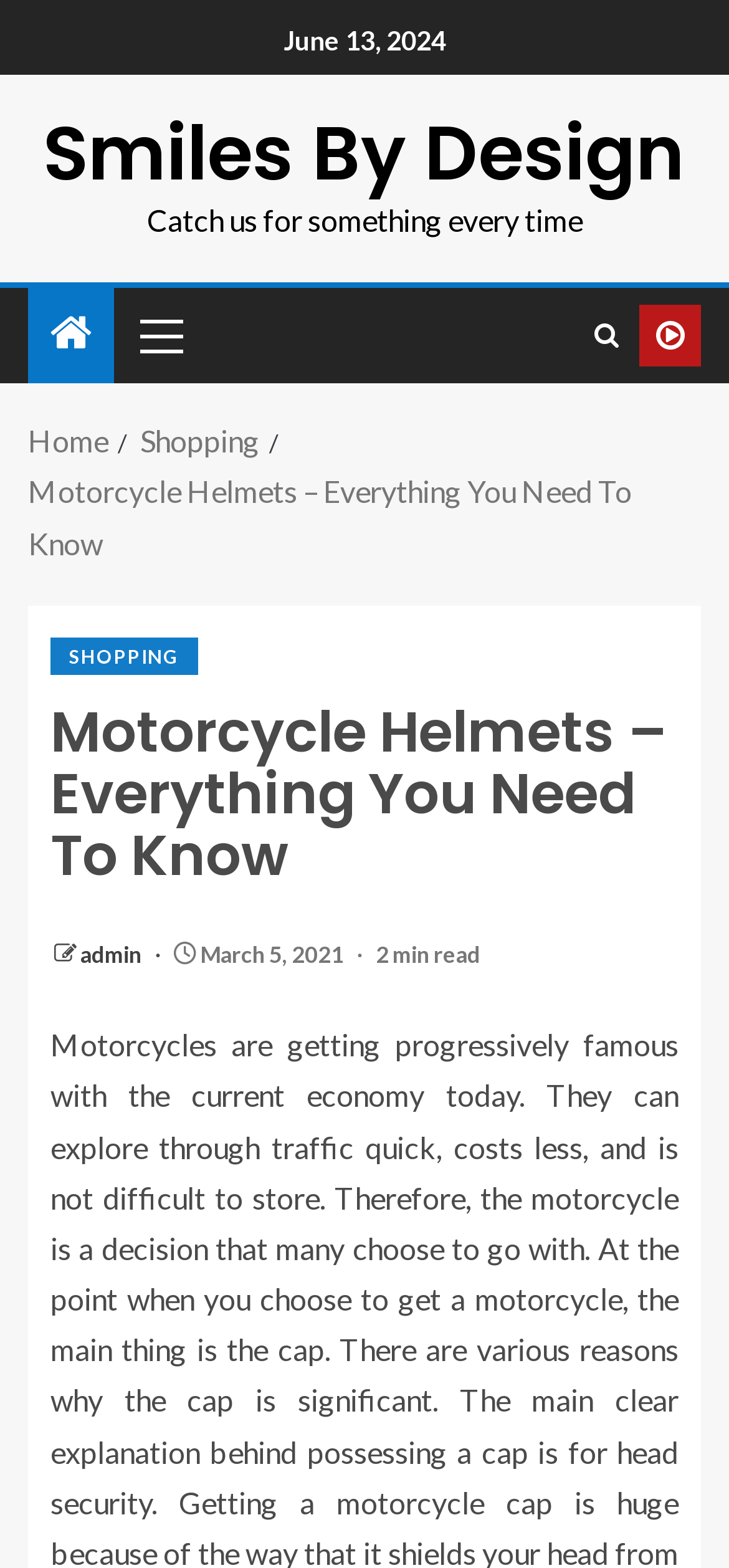Identify the main heading from the webpage and provide its text content.

Motorcycle Helmets – Everything You Need To Know